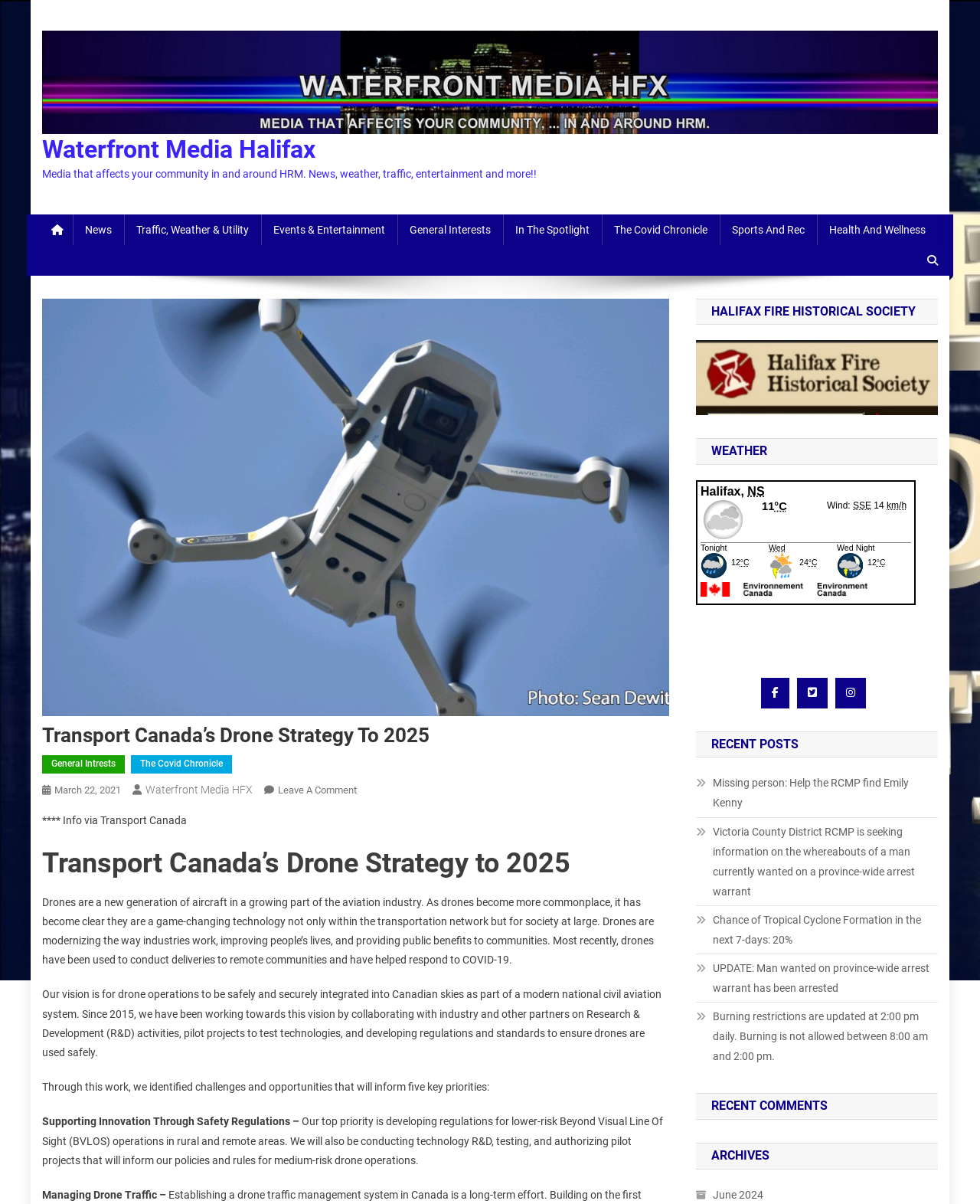Please identify the bounding box coordinates of the element's region that should be clicked to execute the following instruction: "Visit Waterfront Media Halifax". The bounding box coordinates must be four float numbers between 0 and 1, i.e., [left, top, right, bottom].

[0.043, 0.062, 0.957, 0.072]